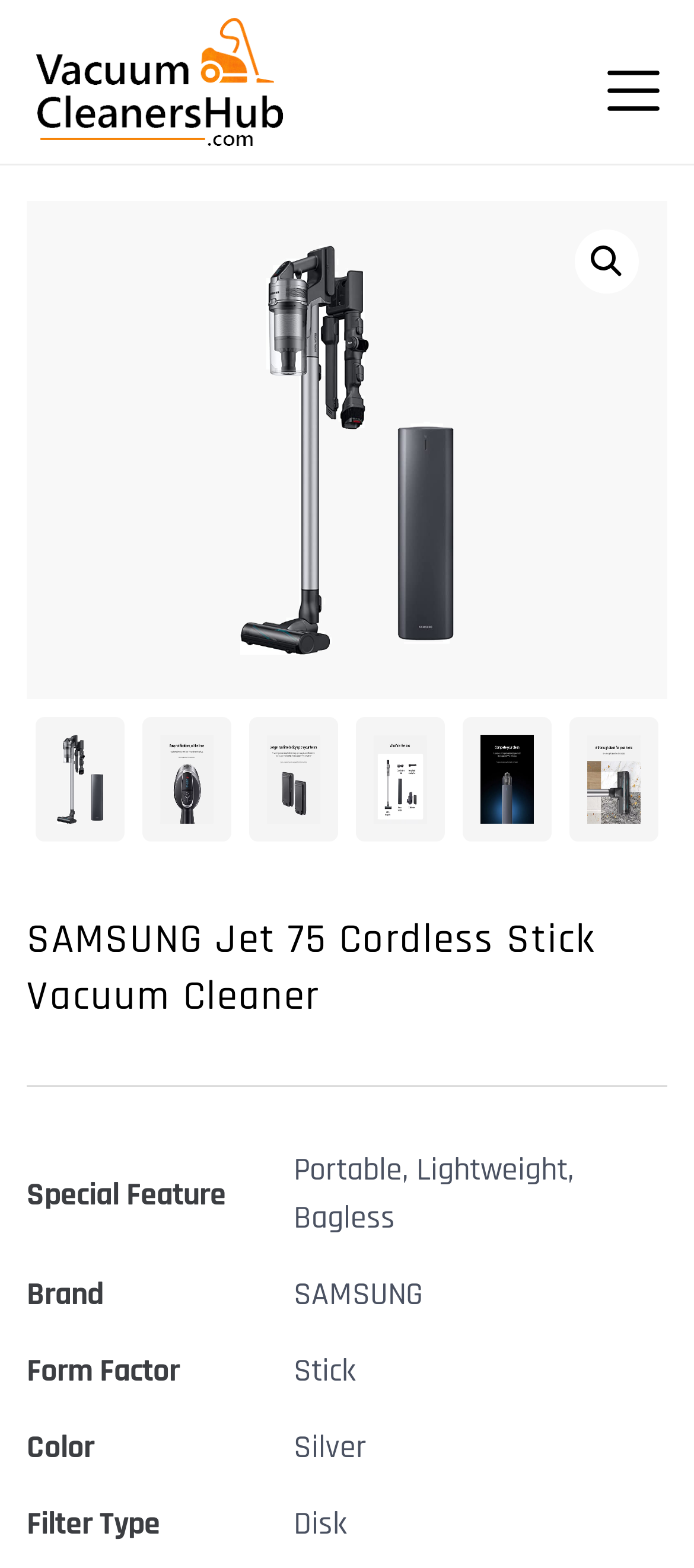Please identify and generate the text content of the webpage's main heading.

SAMSUNG Jet 75 Cordless Stick Vacuum Cleaner